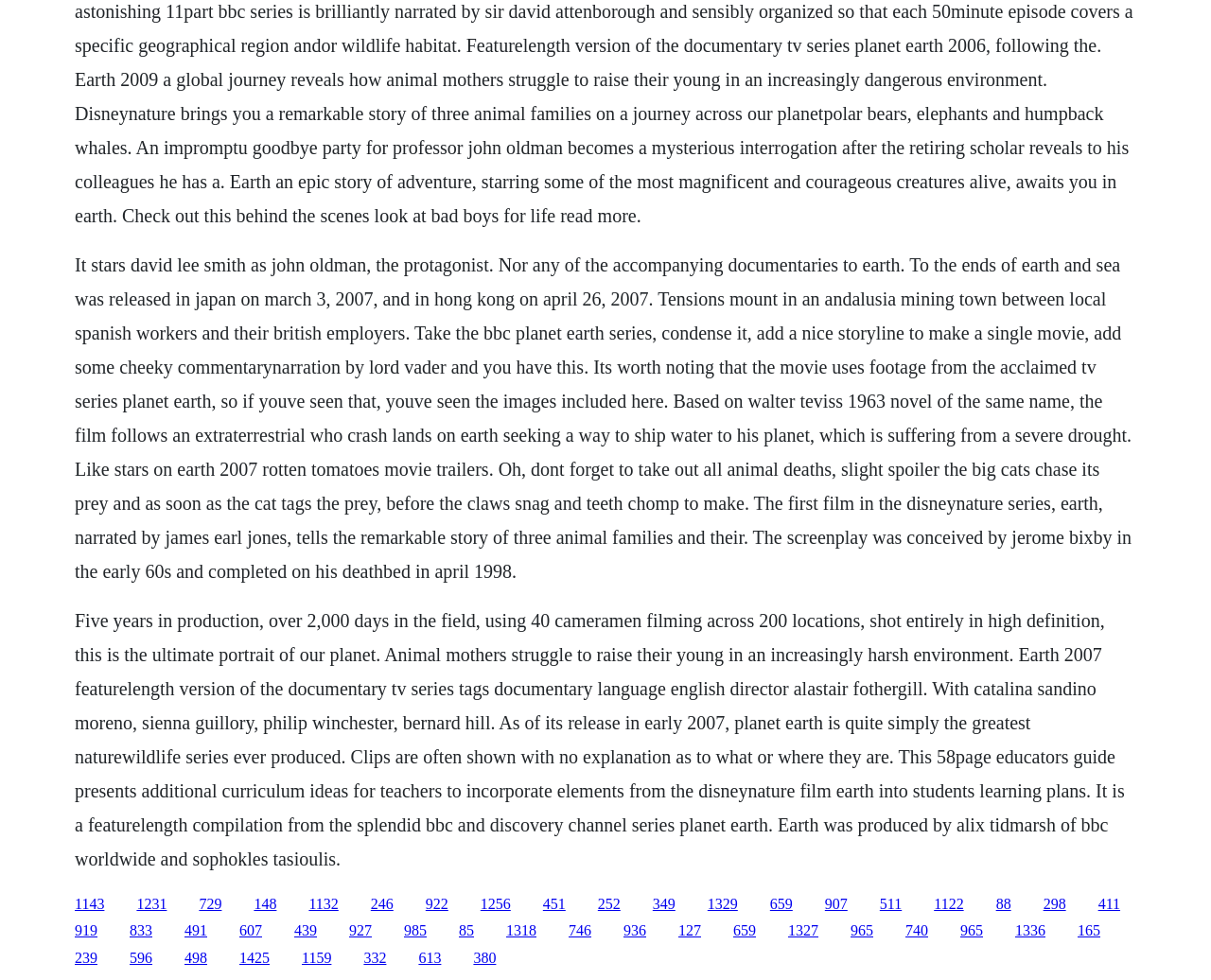What is the name of the movie narrated by James Earl Jones?
Please describe in detail the information shown in the image to answer the question.

The answer can be found in the first StaticText element, which mentions 'the remarkable story of three animal families and their... narrated by James Earl Jones'.